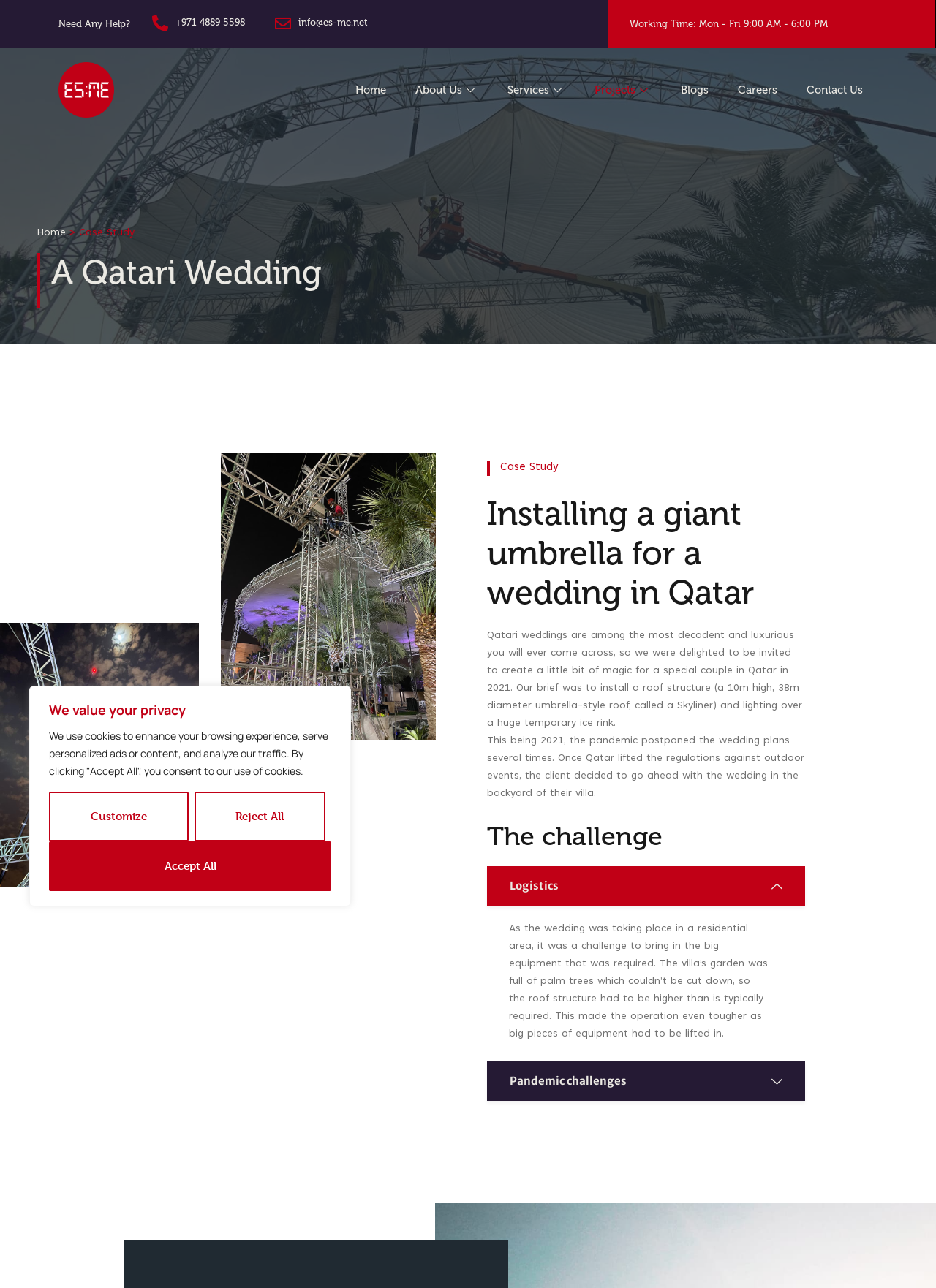Please provide a comprehensive answer to the question based on the screenshot: What is the theme of the wedding described in the case study?

The theme of the wedding described in the case study is a Qatari wedding, which is known for being decadent and luxurious. This is mentioned in the text 'Qatari weddings are among the most decadent and luxurious you will ever come across...'.